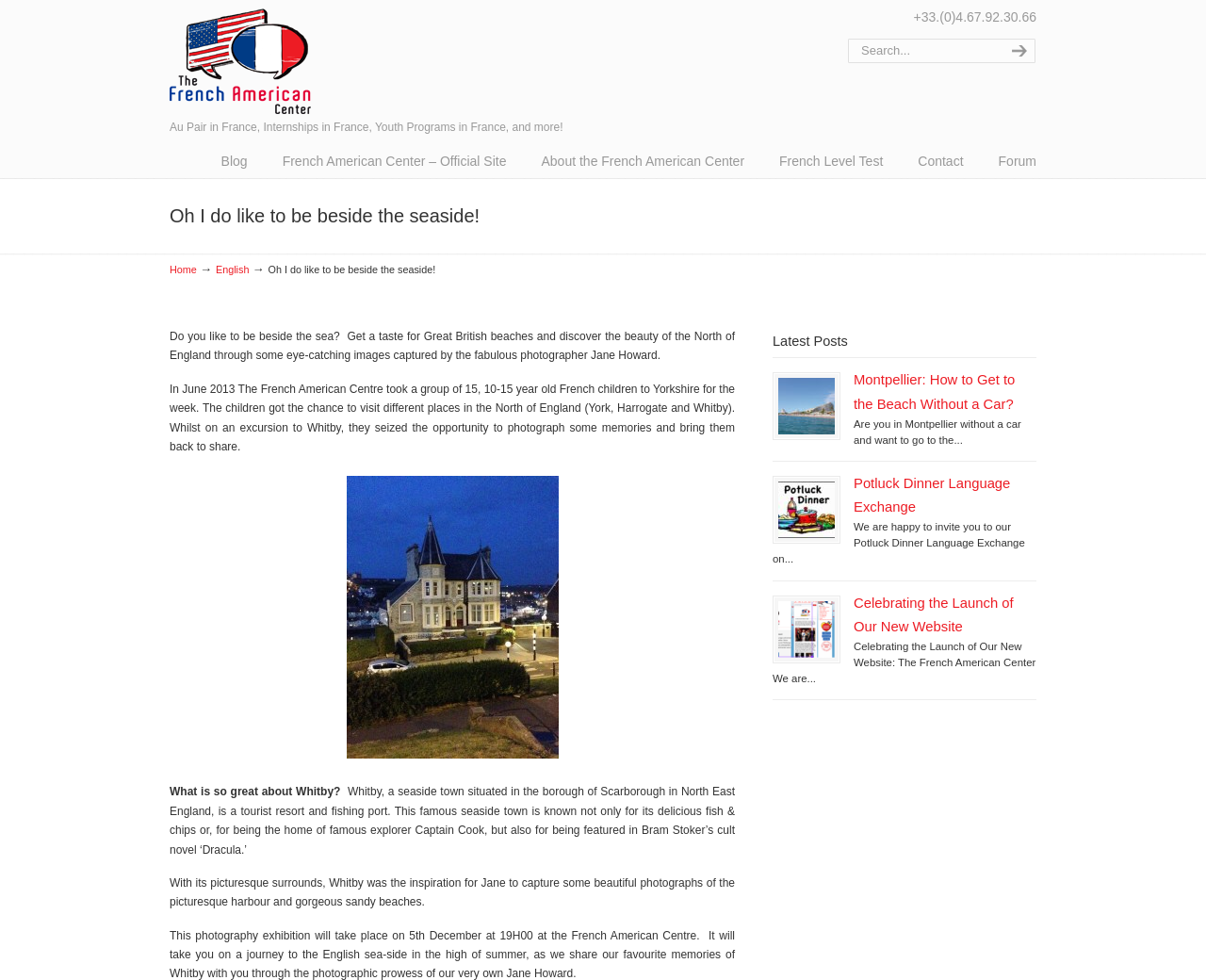Please find the bounding box coordinates of the section that needs to be clicked to achieve this instruction: "Visit the French American Center official site".

[0.218, 0.144, 0.436, 0.185]